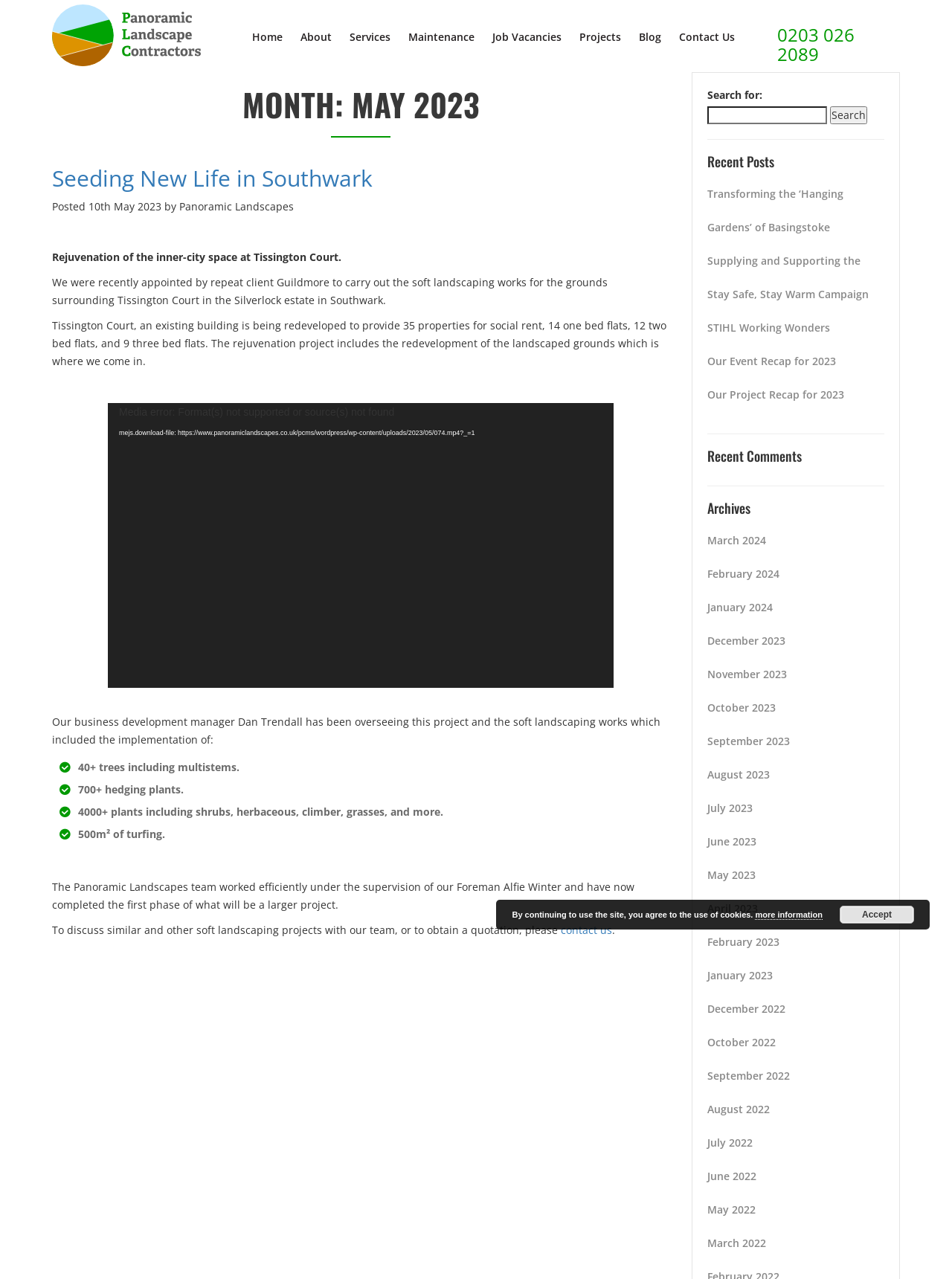Please identify the bounding box coordinates of the element I should click to complete this instruction: 'Search for something'. The coordinates should be given as four float numbers between 0 and 1, like this: [left, top, right, bottom].

[0.743, 0.083, 0.869, 0.097]